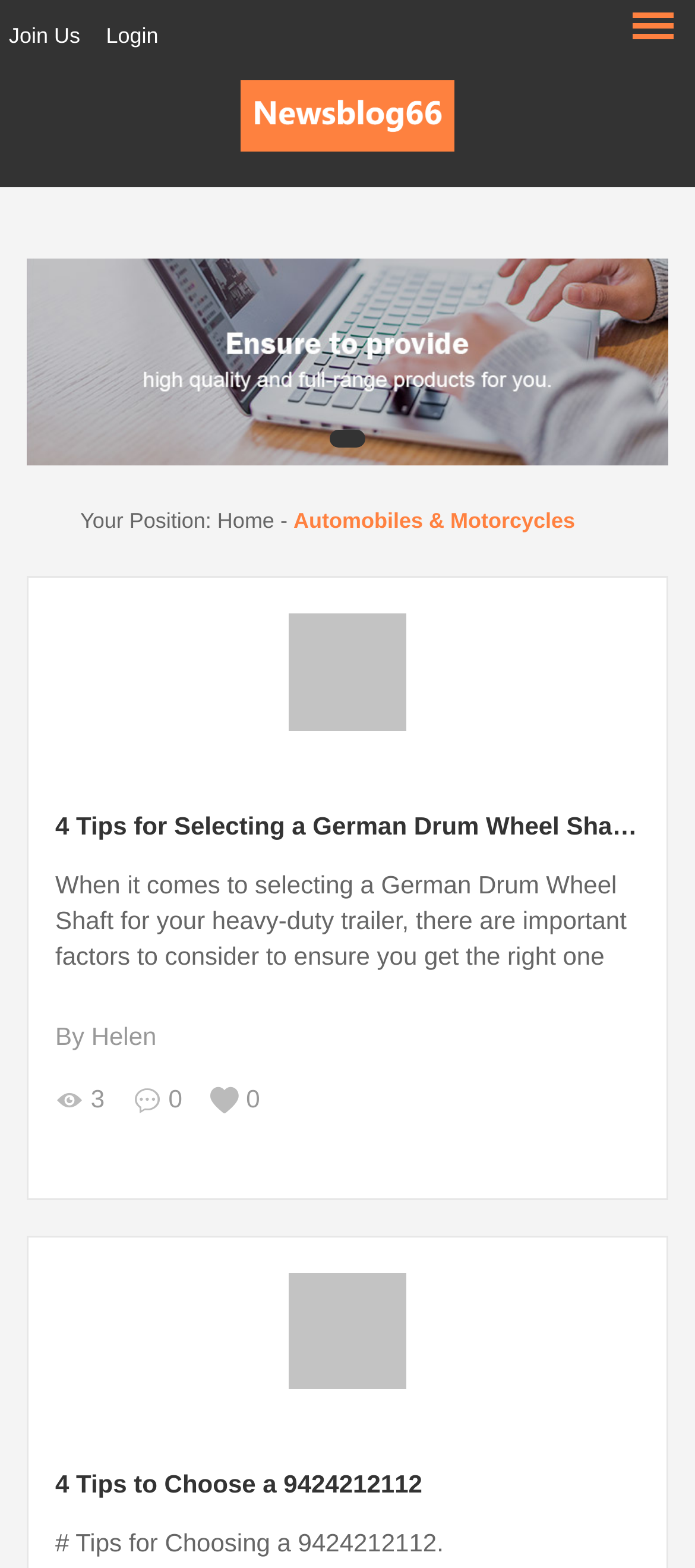Provide your answer in one word or a succinct phrase for the question: 
What is the main topic of this webpage?

Automobiles & Motorcycles